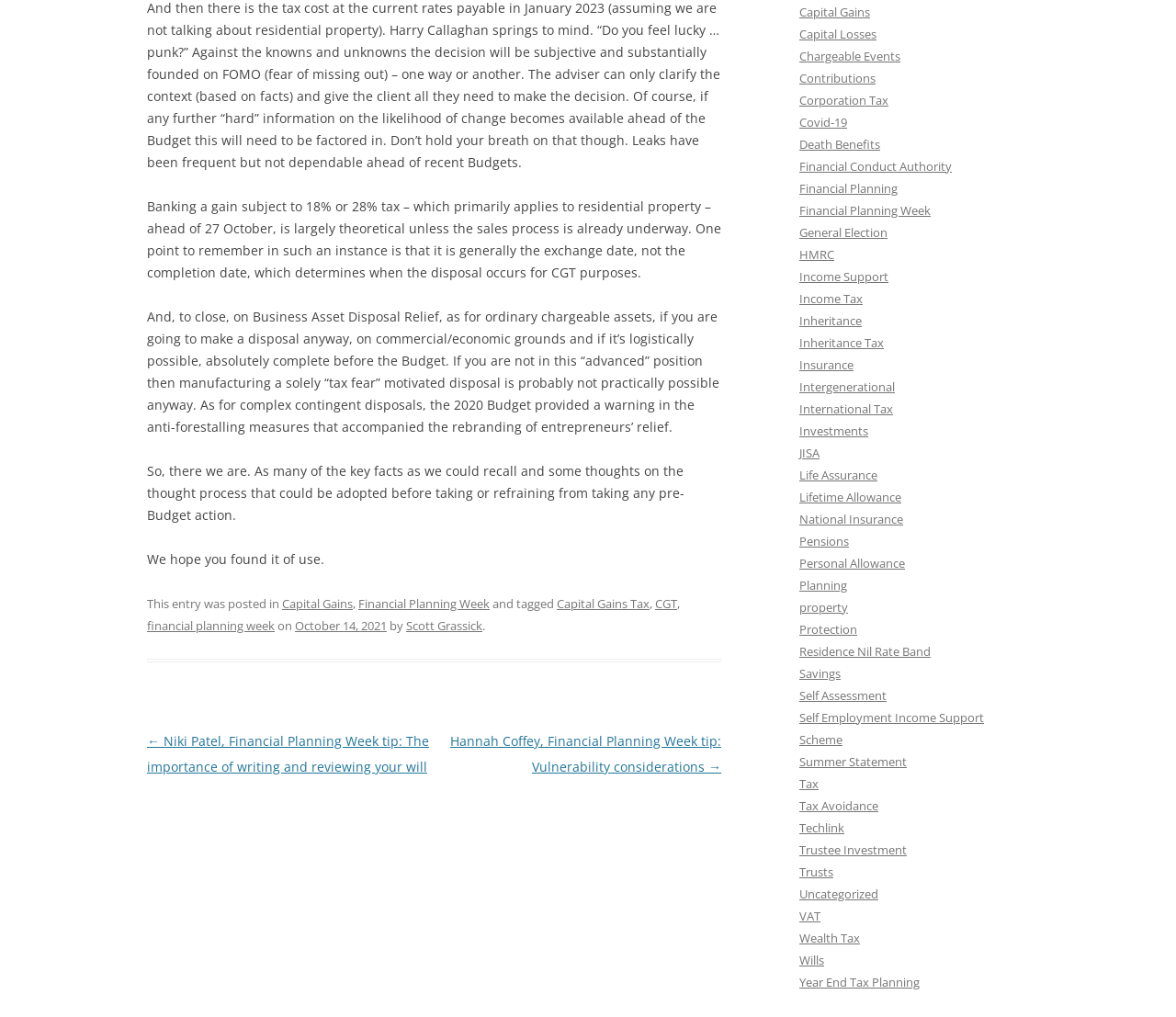Locate the bounding box coordinates of the element to click to perform the following action: 'Click on the link 'Capital Gains''. The coordinates should be given as four float values between 0 and 1, in the form of [left, top, right, bottom].

[0.24, 0.586, 0.3, 0.602]